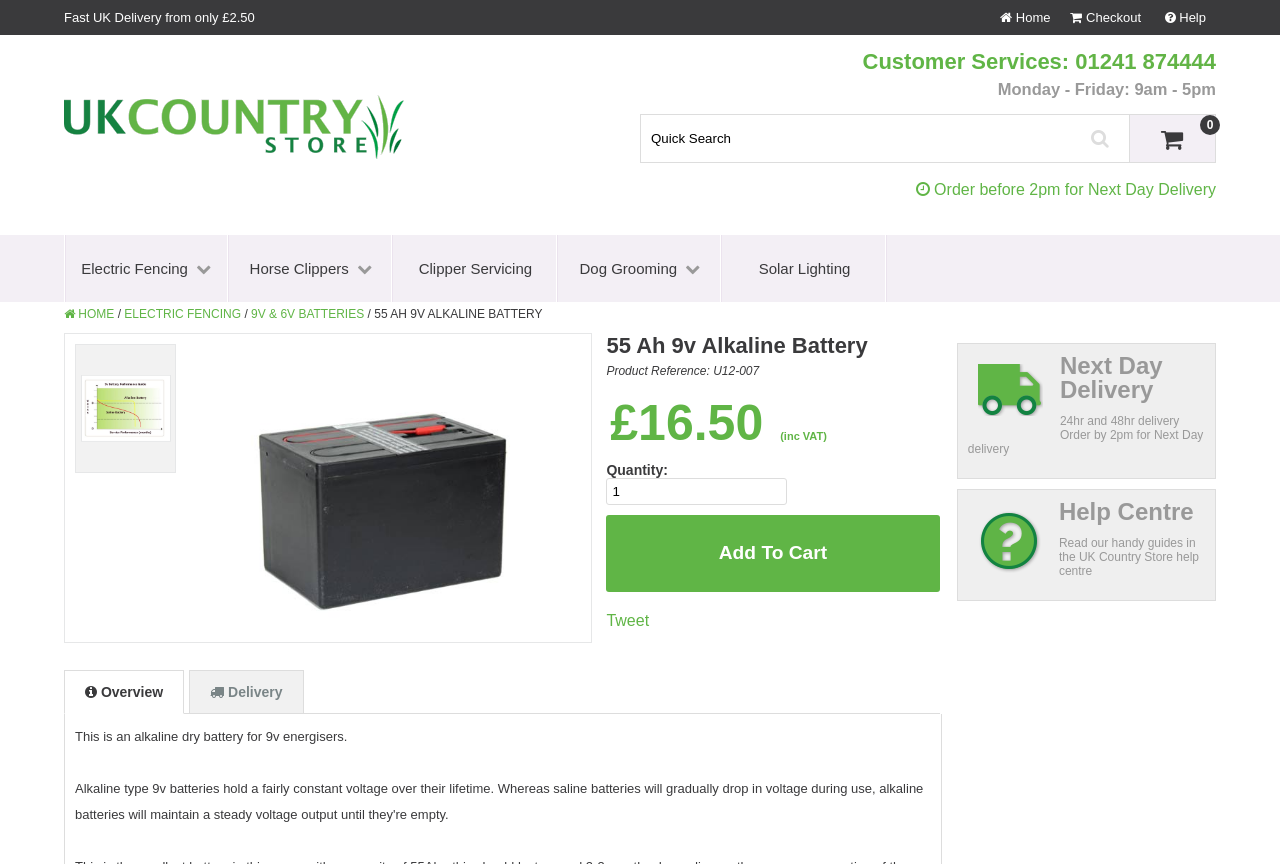Determine which piece of text is the heading of the webpage and provide it.

55 Ah 9v Alkaline Battery